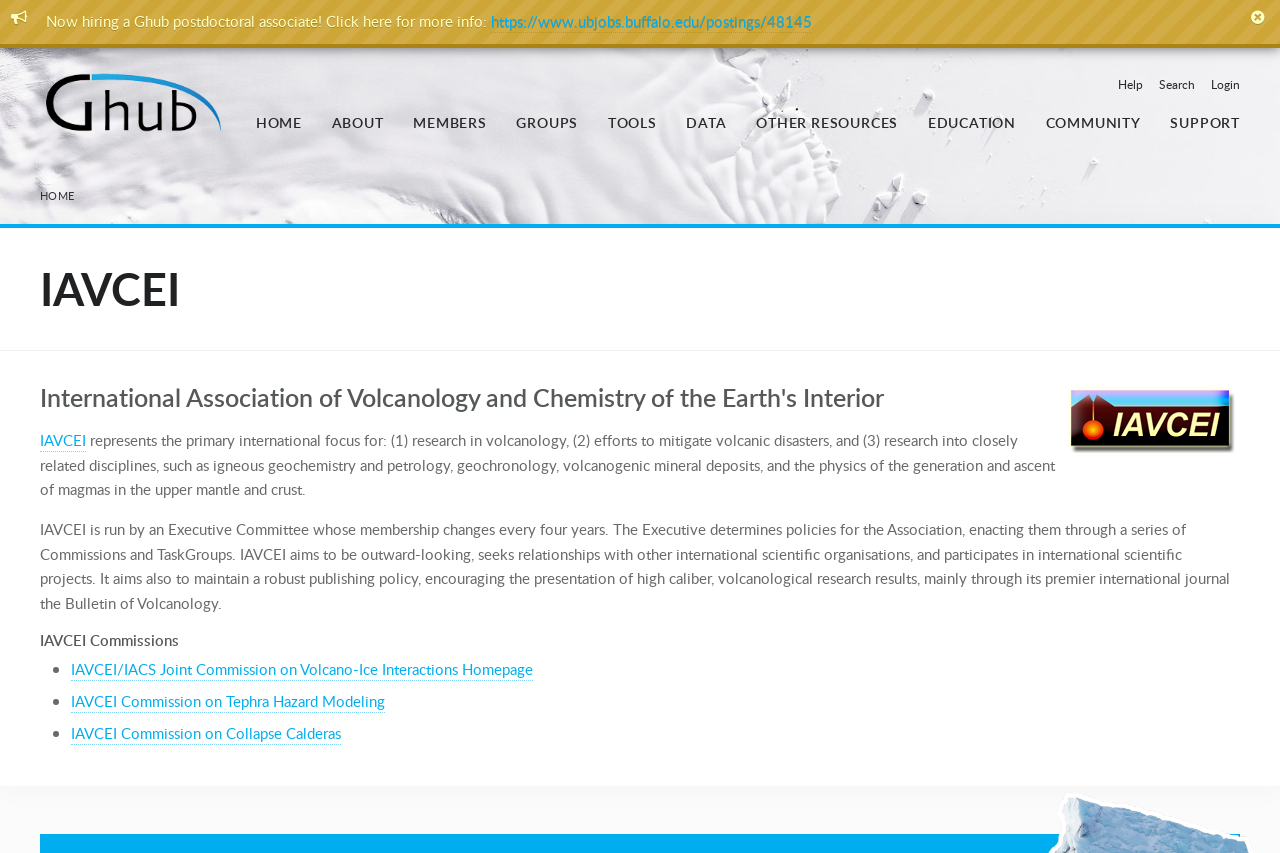Please identify the bounding box coordinates of the area I need to click to accomplish the following instruction: "Search for something".

[0.905, 0.089, 0.934, 0.108]